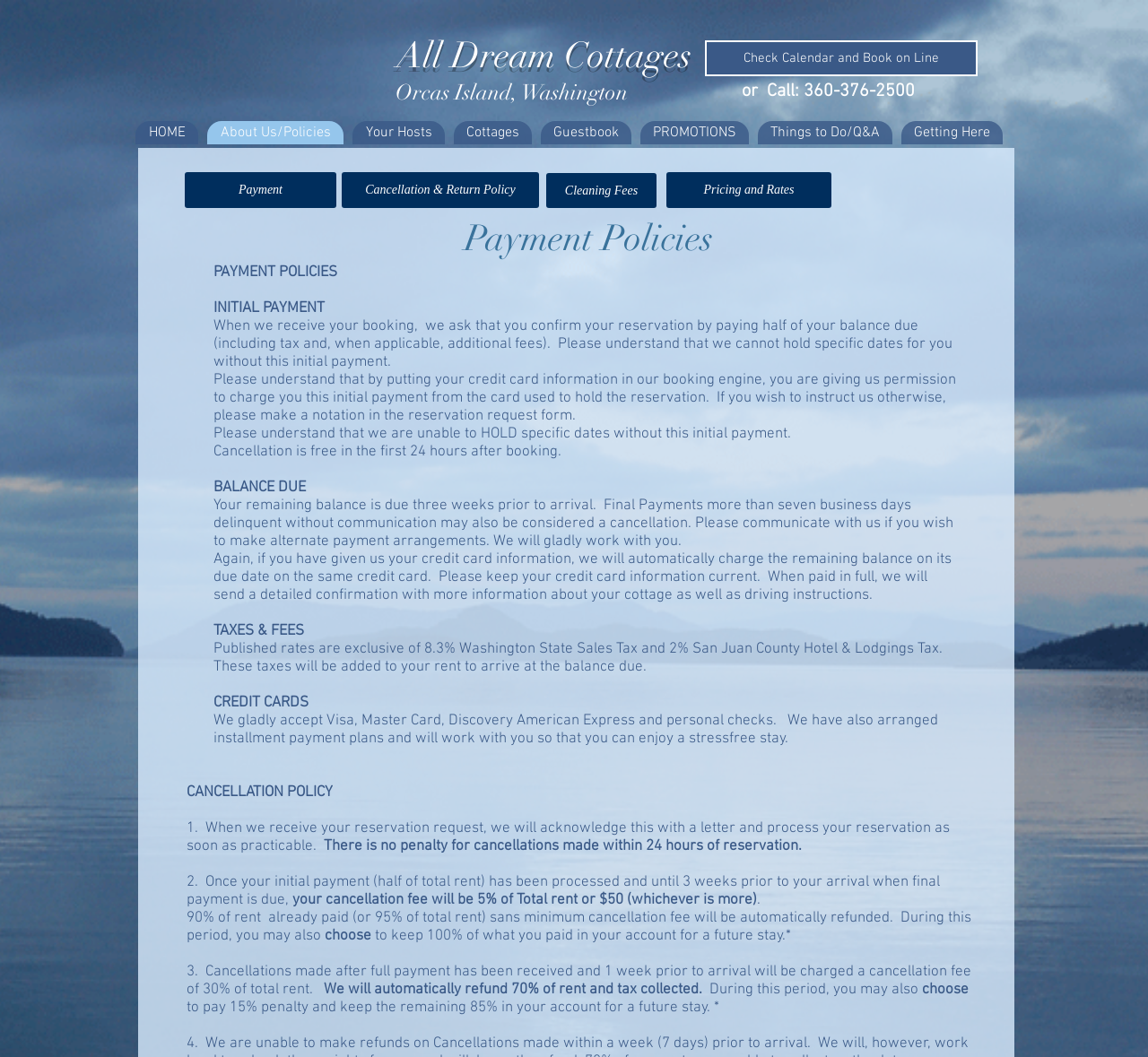What is the tax rate added to the rent?
Respond with a short answer, either a single word or a phrase, based on the image.

8.3% Washington State Sales Tax and 2% San Juan County Hotel & Lodgings Tax